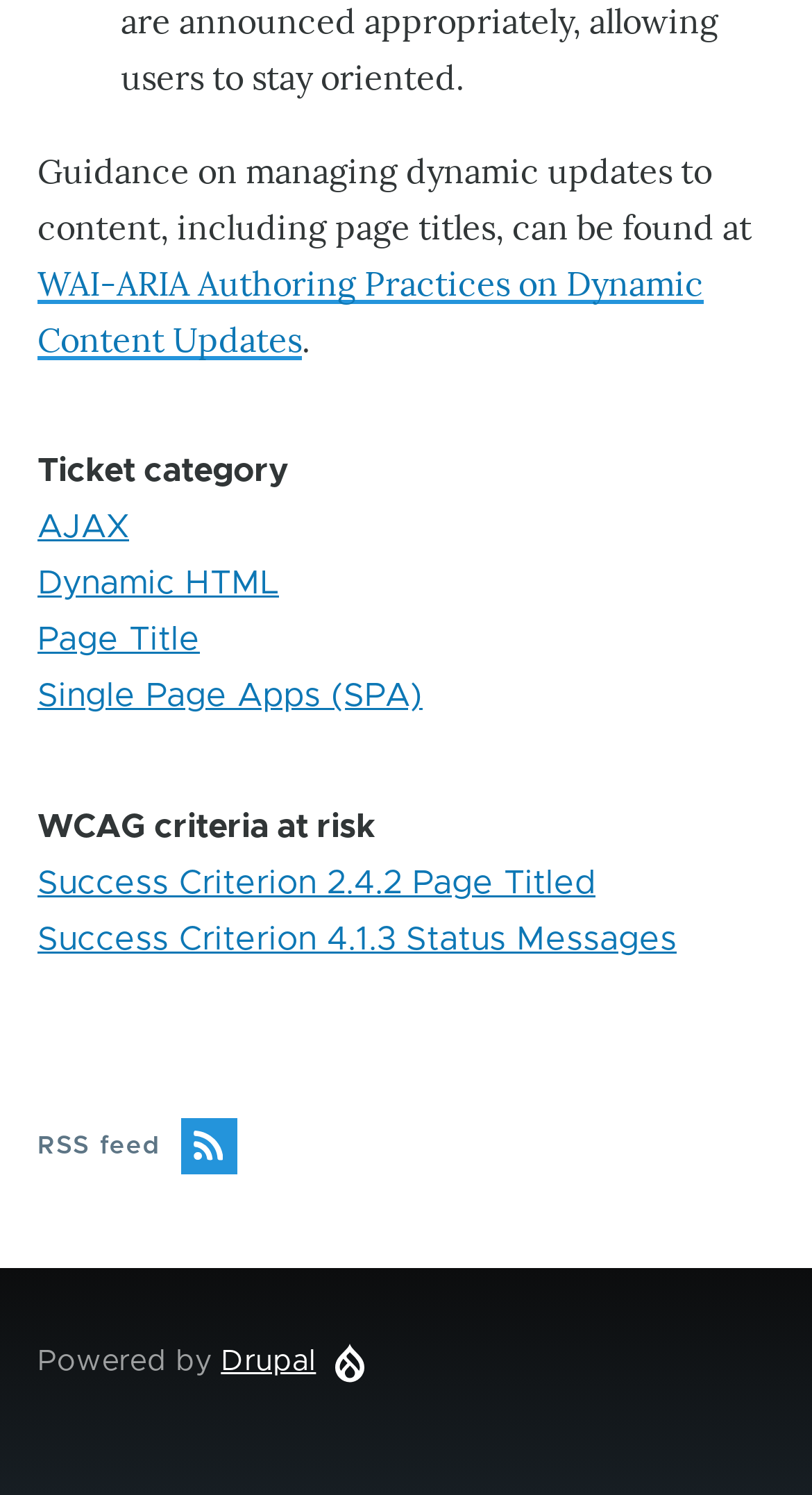Identify the bounding box for the described UI element: "Success Criterion 4.1.3 Status Messages".

[0.046, 0.617, 0.833, 0.639]